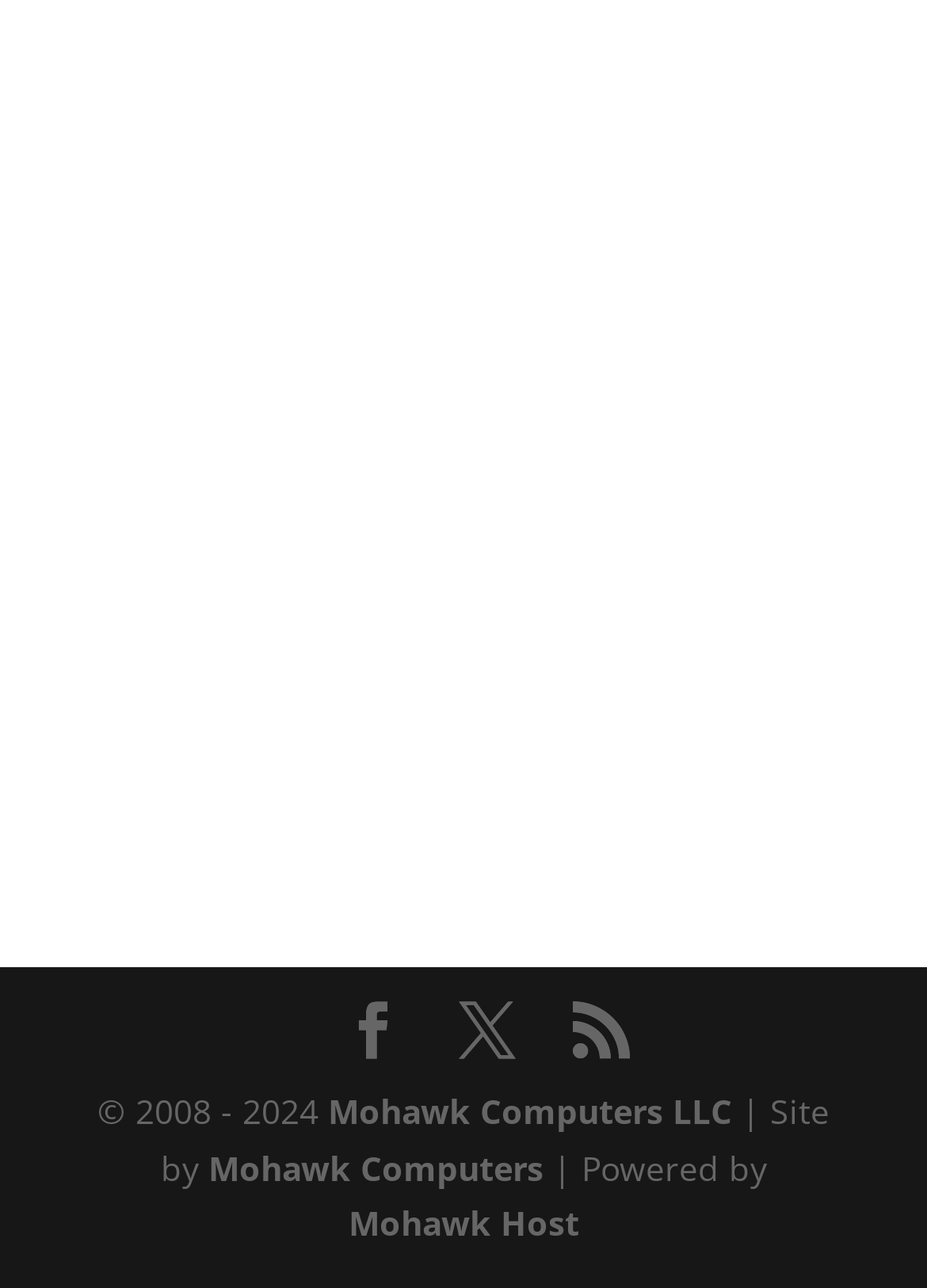What is the name of the company that powered the website?
Give a thorough and detailed response to the question.

The name of the company that powered the website can be found at the bottom of the webpage, where it says 'Powered by Mohawk Host'.